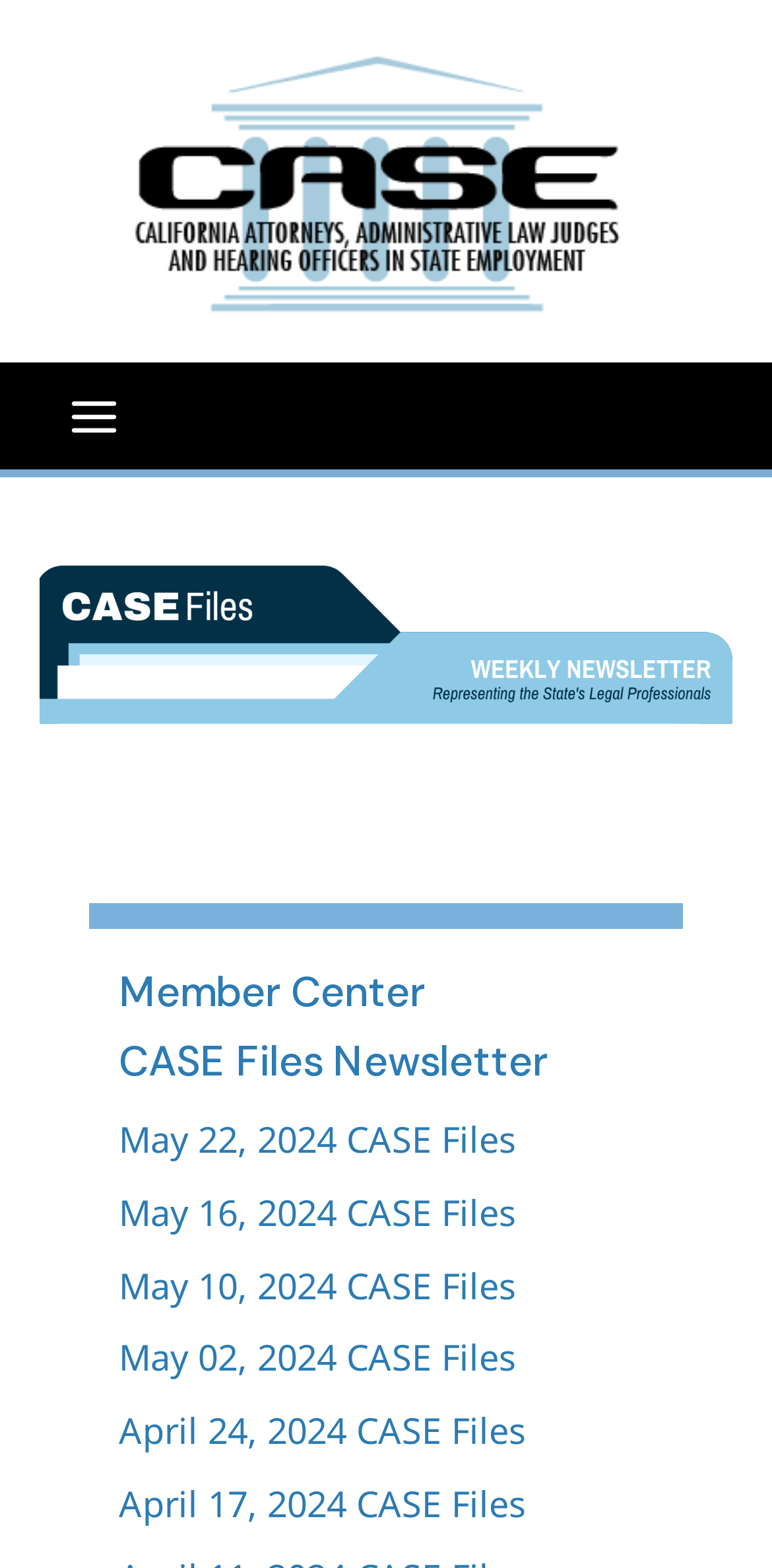Please identify the bounding box coordinates of the area that needs to be clicked to follow this instruction: "View the May 22, 2024 CASE Files".

[0.154, 0.711, 0.669, 0.741]